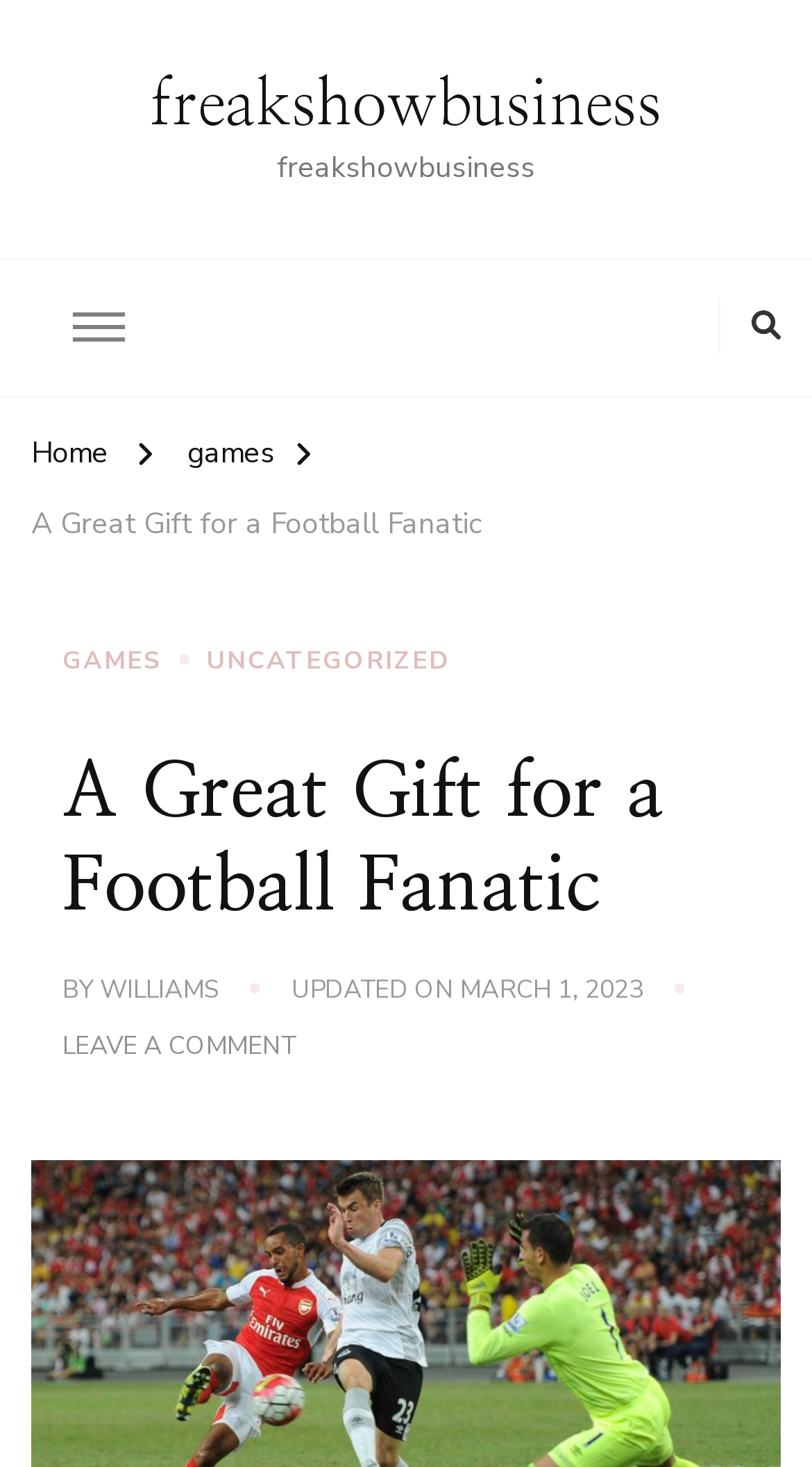Please locate and generate the primary heading on this webpage.

A Great Gift for a Football Fanatic